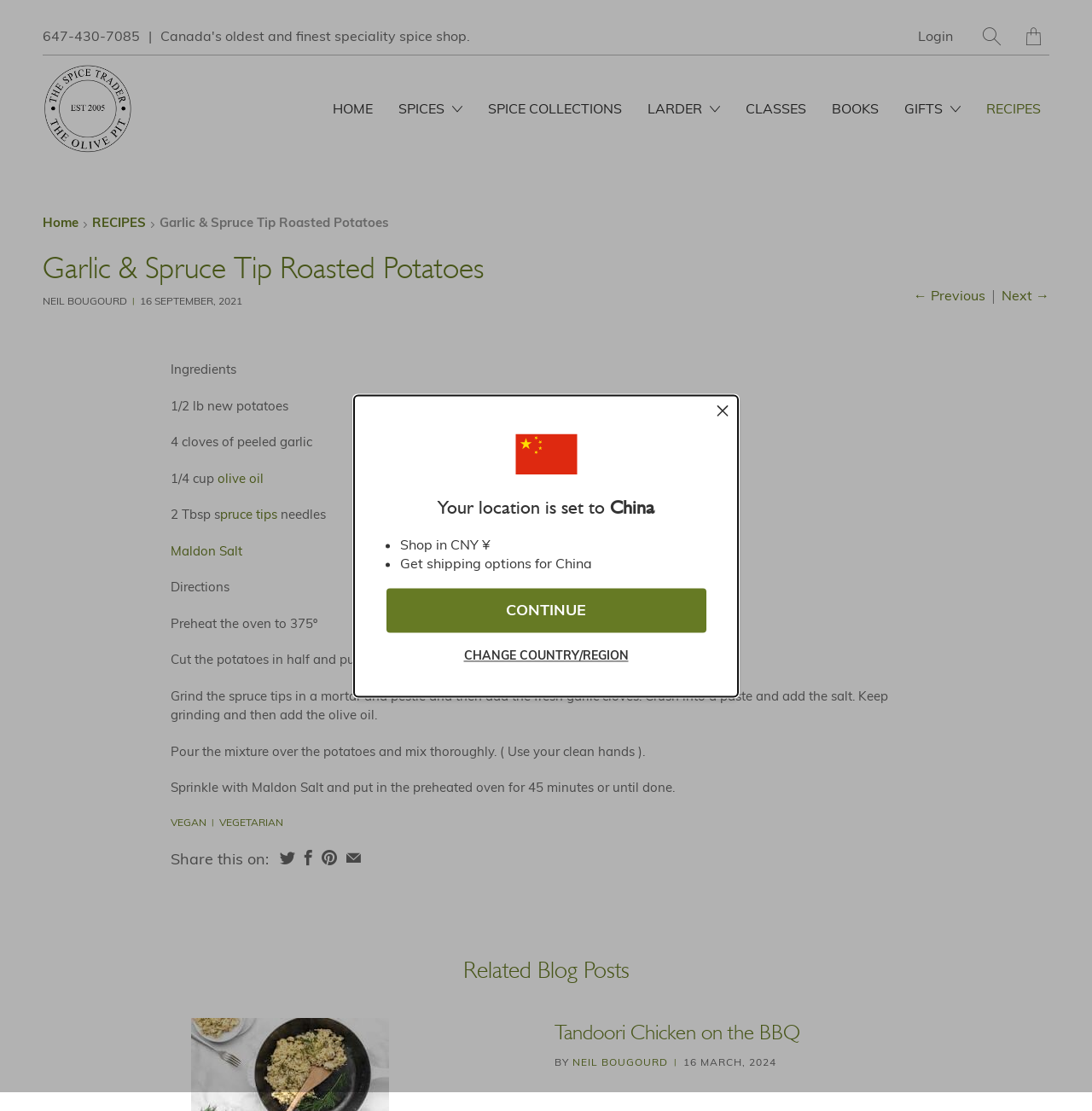Locate and provide the bounding box coordinates for the HTML element that matches this description: "Tandoori Chicken on the BBQ".

[0.508, 0.917, 0.733, 0.94]